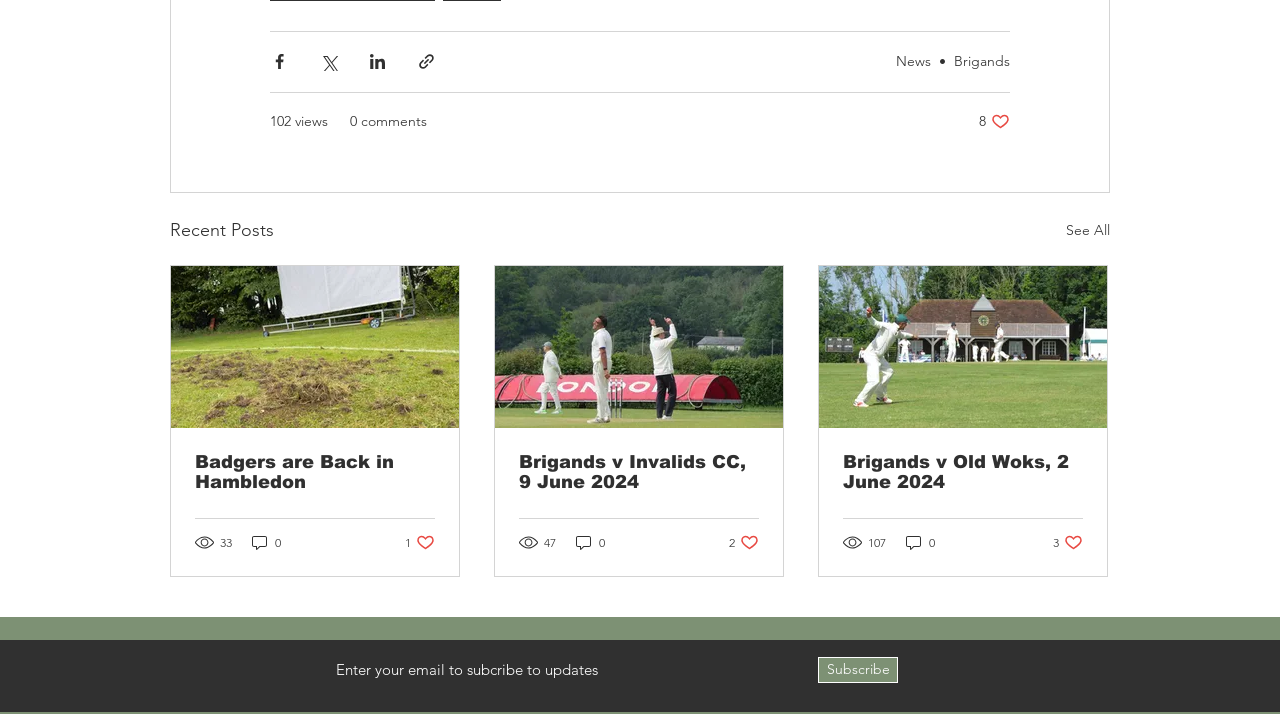Specify the bounding box coordinates of the area to click in order to follow the given instruction: "Subscribe to updates."

[0.639, 0.92, 0.702, 0.956]